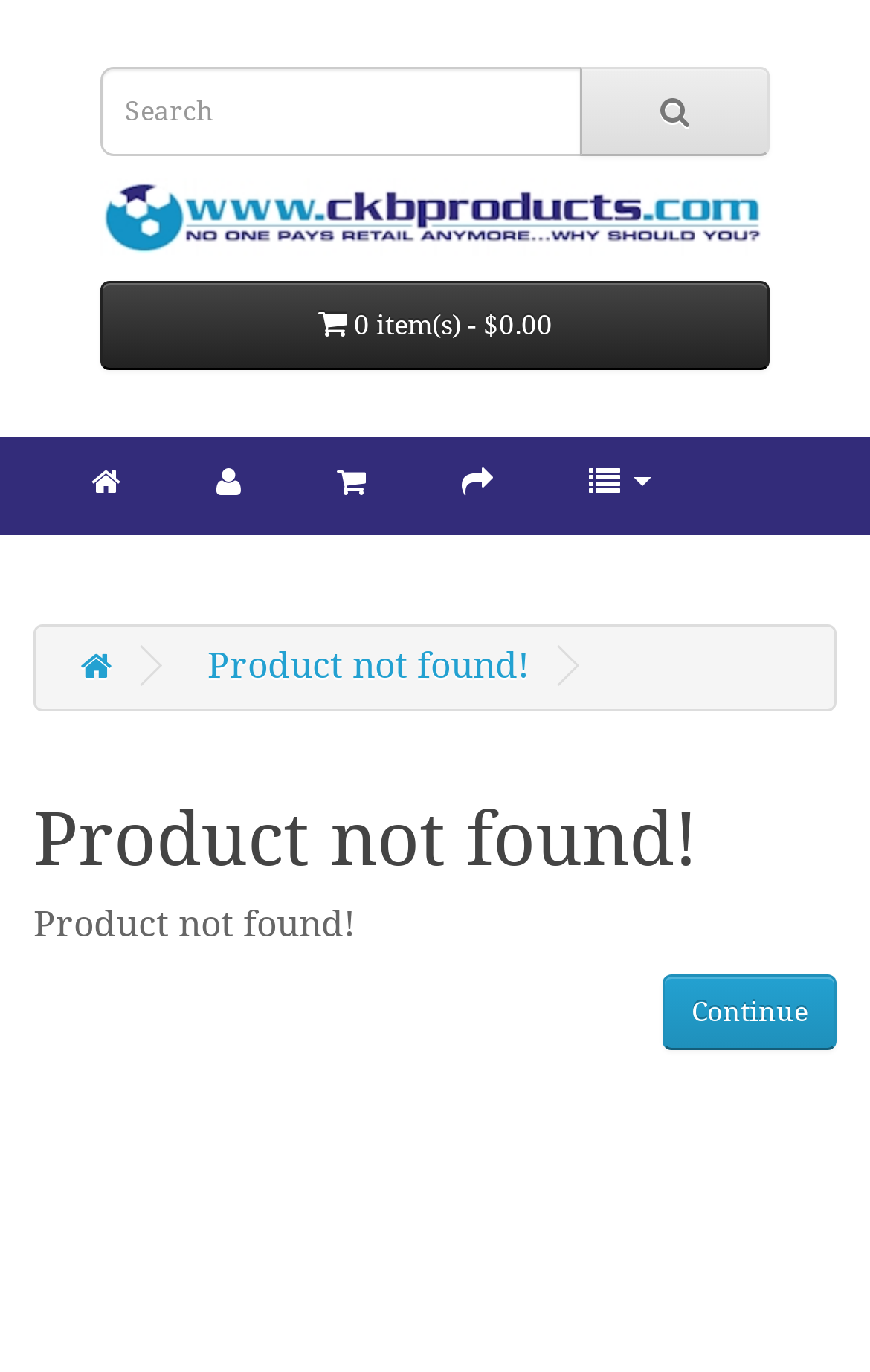Identify the bounding box for the UI element described as: "0 item(s) - $0.00". Ensure the coordinates are four float numbers between 0 and 1, formatted as [left, top, right, bottom].

[0.115, 0.204, 0.885, 0.269]